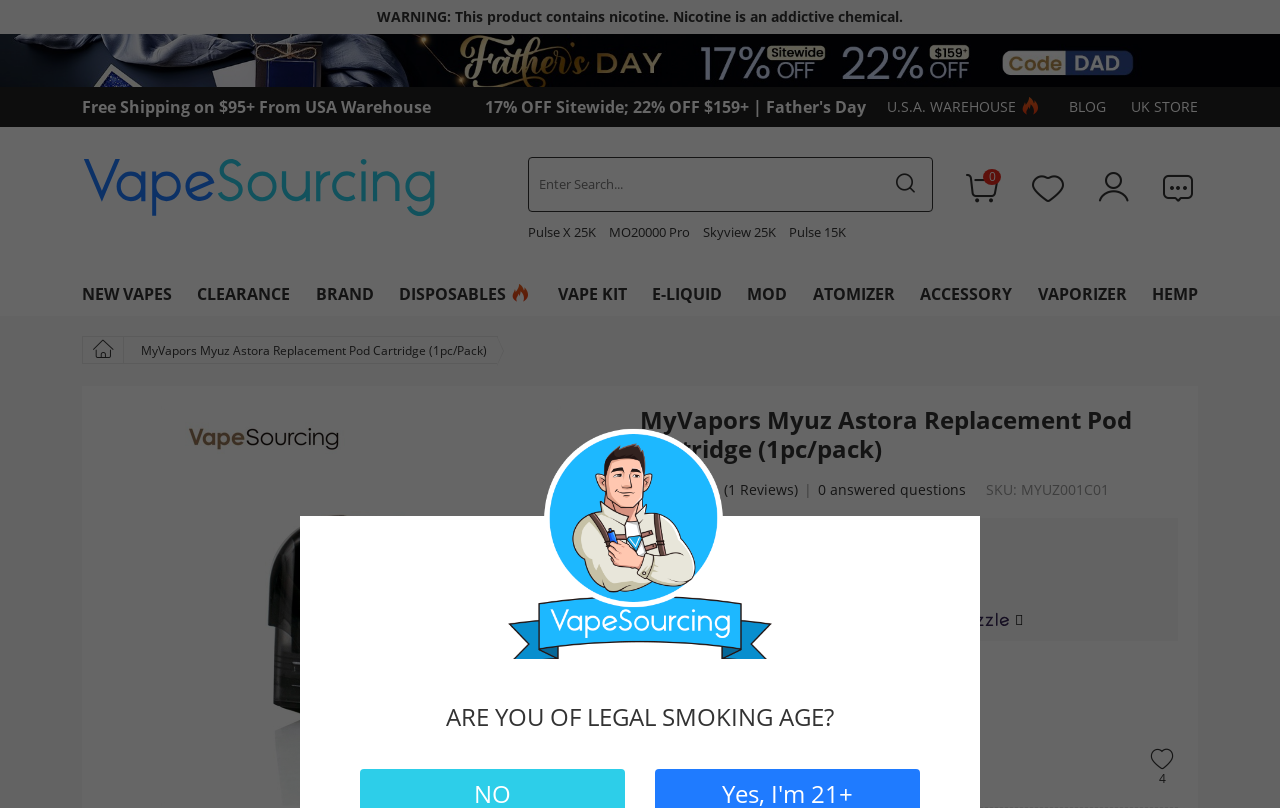Locate the bounding box coordinates of the clickable area to execute the instruction: "Search for products using the search bar". Provide the coordinates as four float numbers between 0 and 1, represented as [left, top, right, bottom].

[0.413, 0.195, 0.729, 0.263]